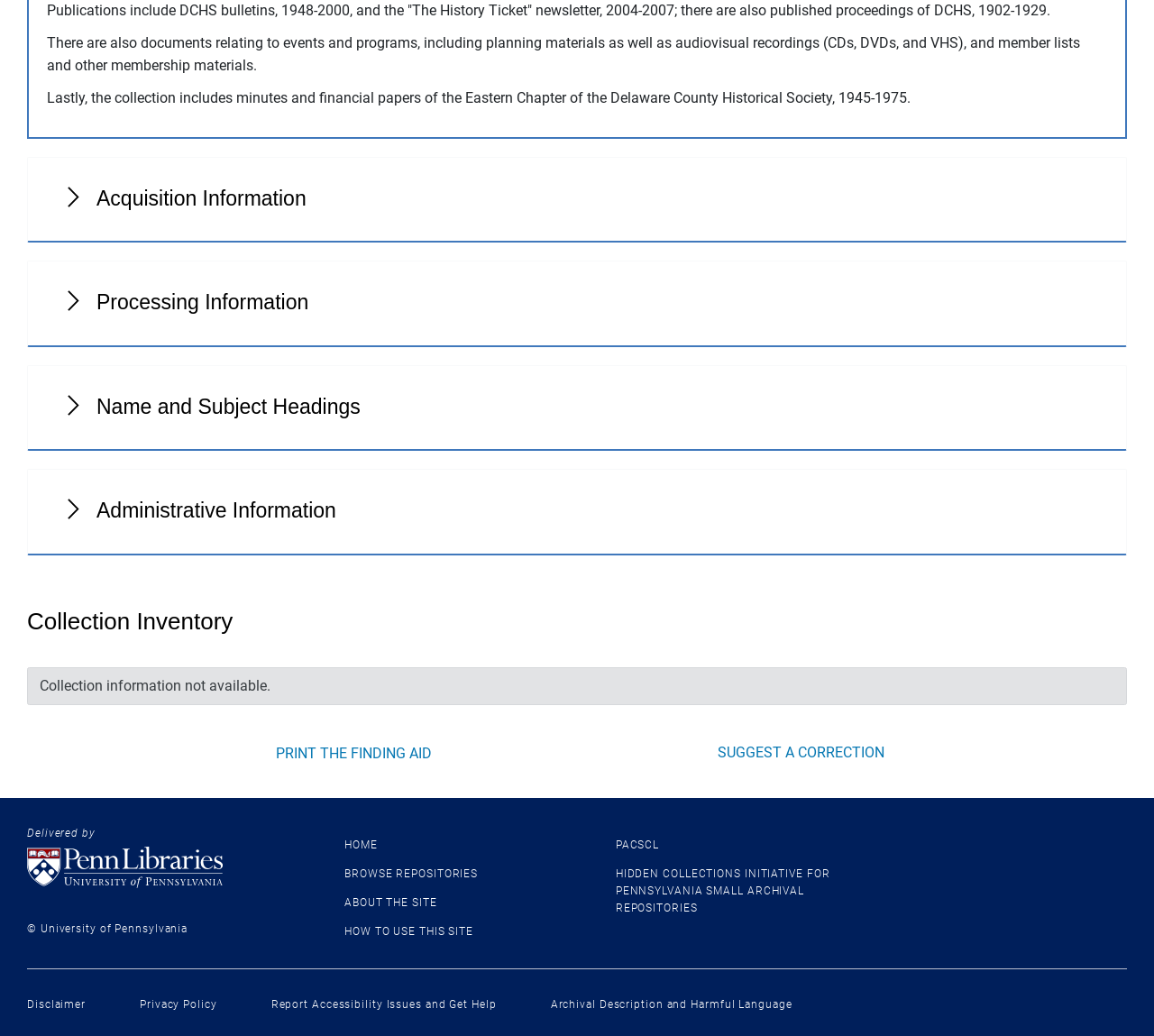What is the purpose of the 'PRINT THE FINDING AID' button?
Please provide a single word or phrase answer based on the image.

To print the finding aid